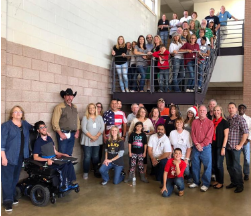Give a thorough description of the image, including any visible elements and their relationships.

The image depicts a vibrant gathering of volunteers from the local Christian non-profit organization, "His Gracious Hands." The group is positioned in a spacious indoor area, with some members standing on a staircase in the background, while others are arranged on the ground floor. The diverse assembly of individuals exemplifies community spirit and dedication, united in their mission to support disadvantaged and abused children, veterans, and other vulnerable groups in the Sachse and Wylie areas. Among the participants, a man in a wheelchair is prominently featured in the front row, highlighting inclusivity within the organization. Efforts are funded solely through donations, reflecting a commitment to serving those in need. This image captures the essence of collective endeavor and goodwill embodied by the organization and its volunteers.